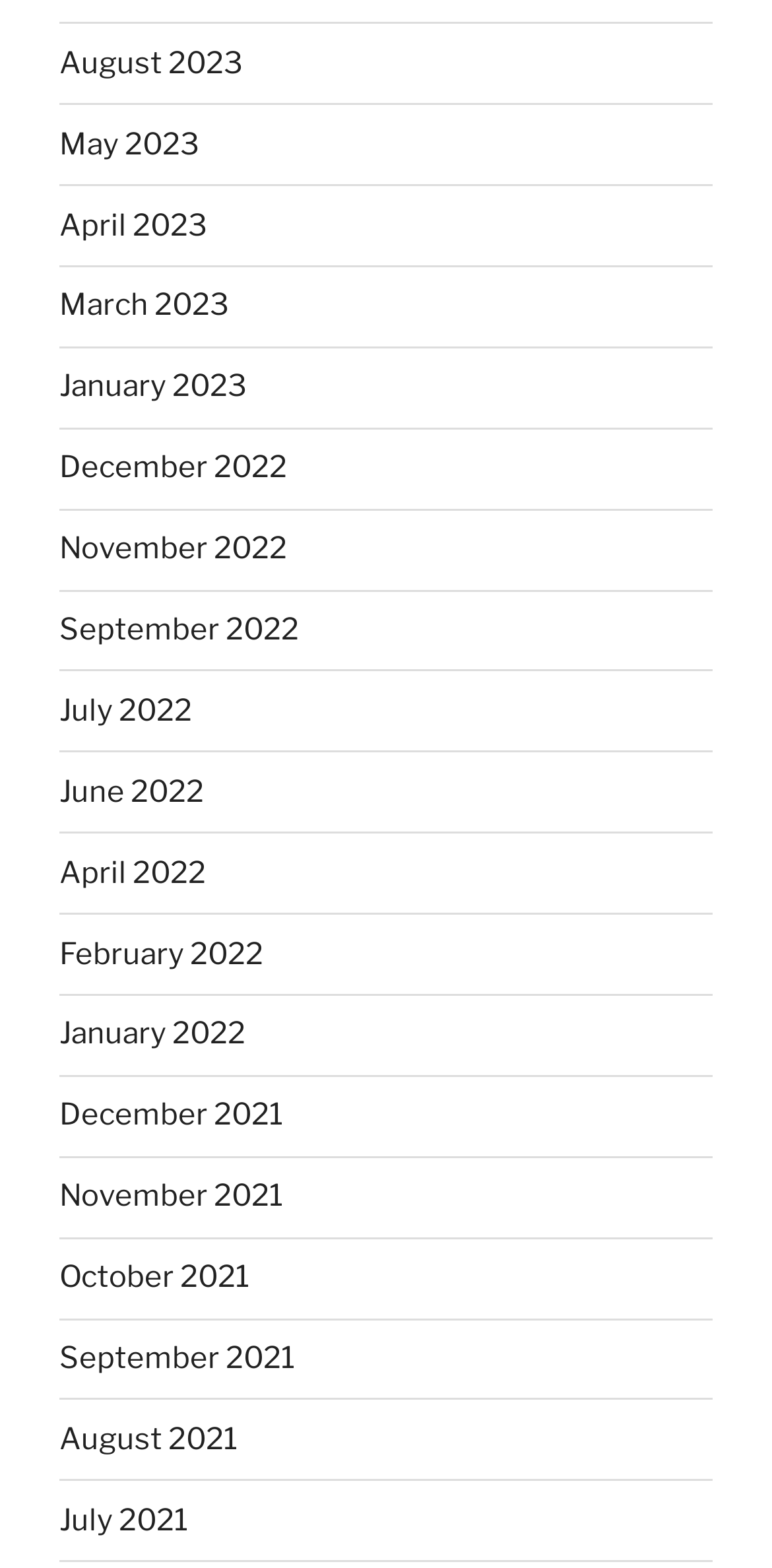Locate the bounding box coordinates of the element I should click to achieve the following instruction: "access July 2021".

[0.077, 0.958, 0.244, 0.981]